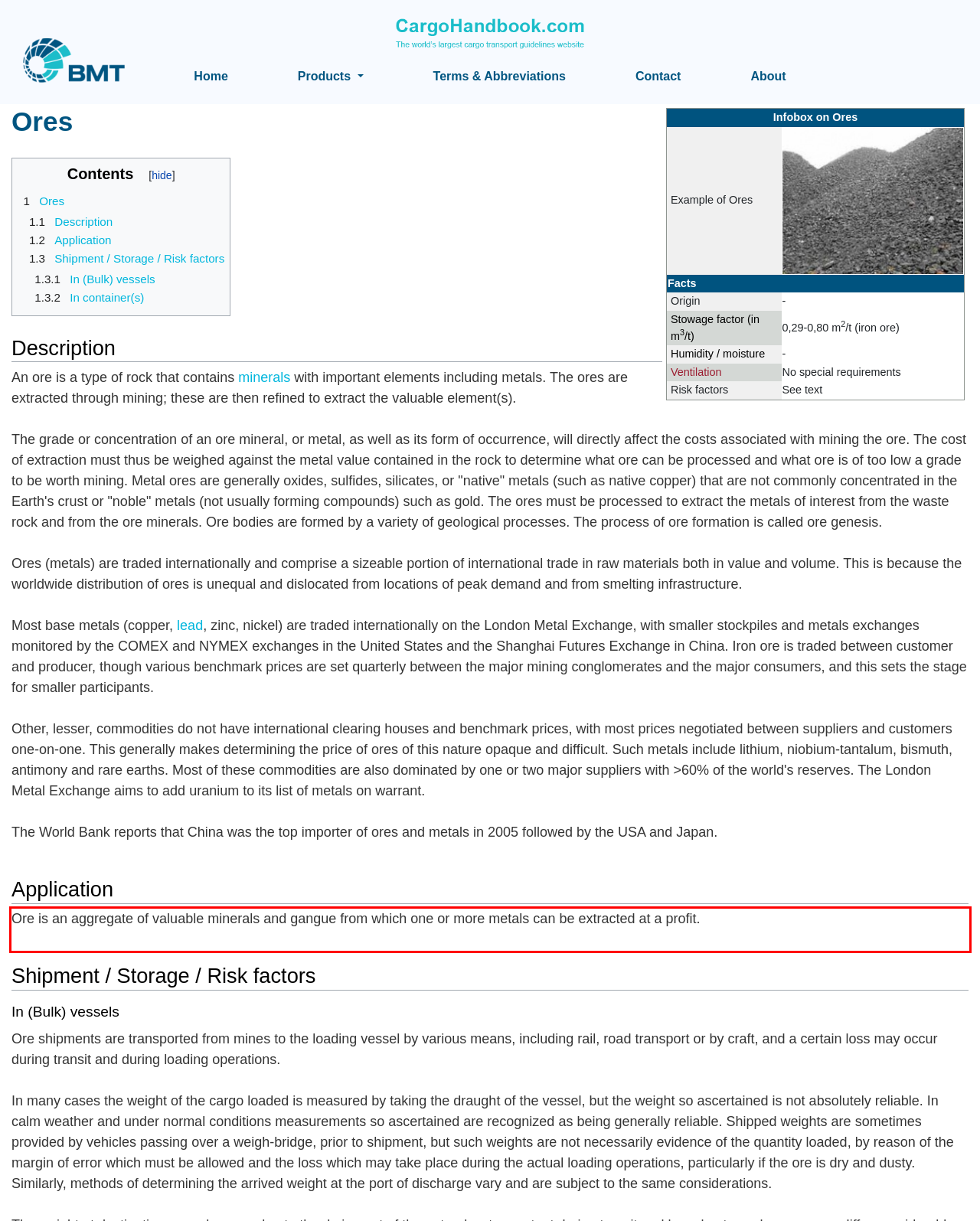You have a screenshot of a webpage with a UI element highlighted by a red bounding box. Use OCR to obtain the text within this highlighted area.

Ore is an aggregate of valuable minerals and gangue from which one or more metals can be extracted at a profit.